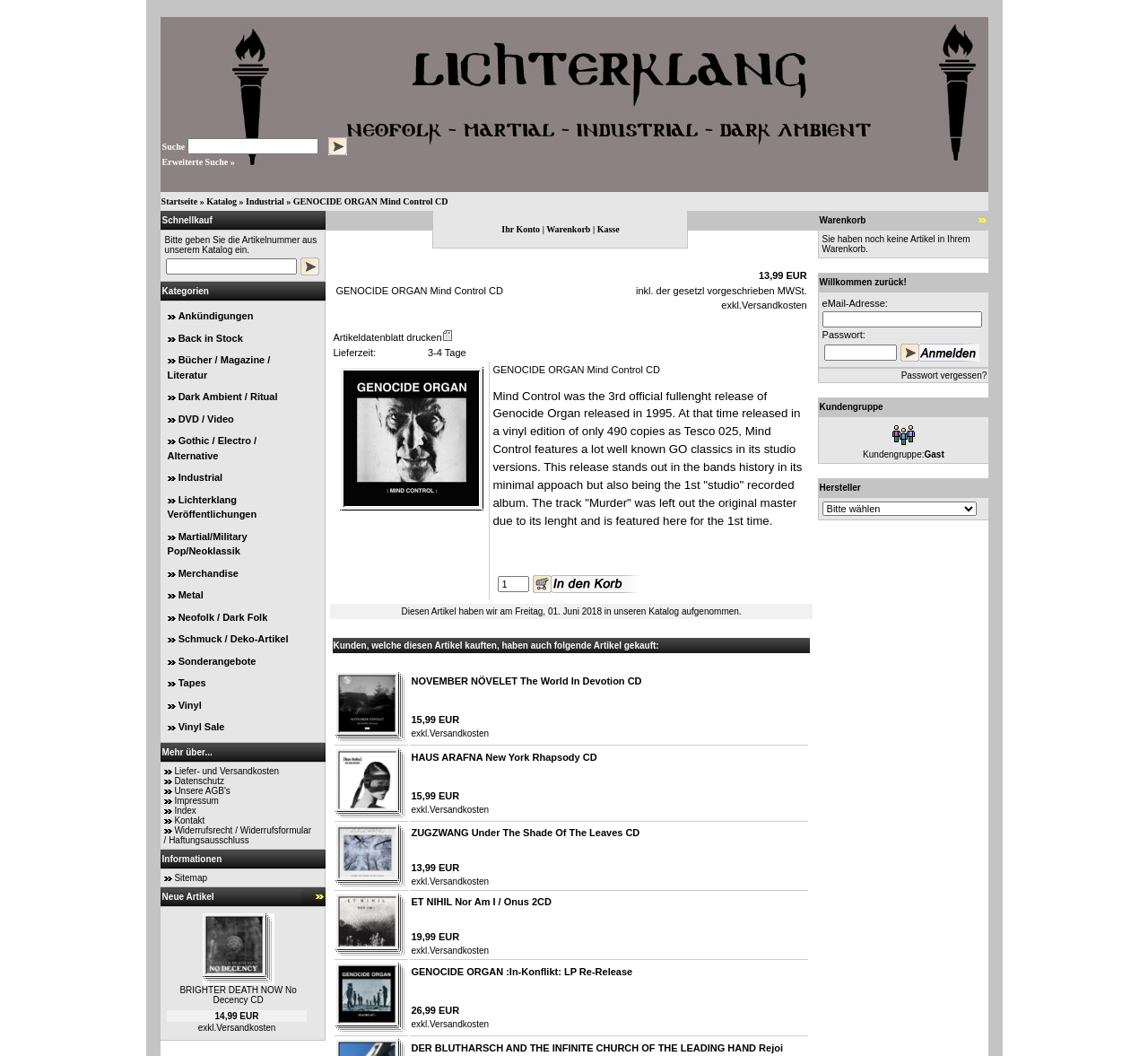Please identify the bounding box coordinates of the clickable area that will allow you to execute the instruction: "Search for something".

[0.163, 0.13, 0.277, 0.146]